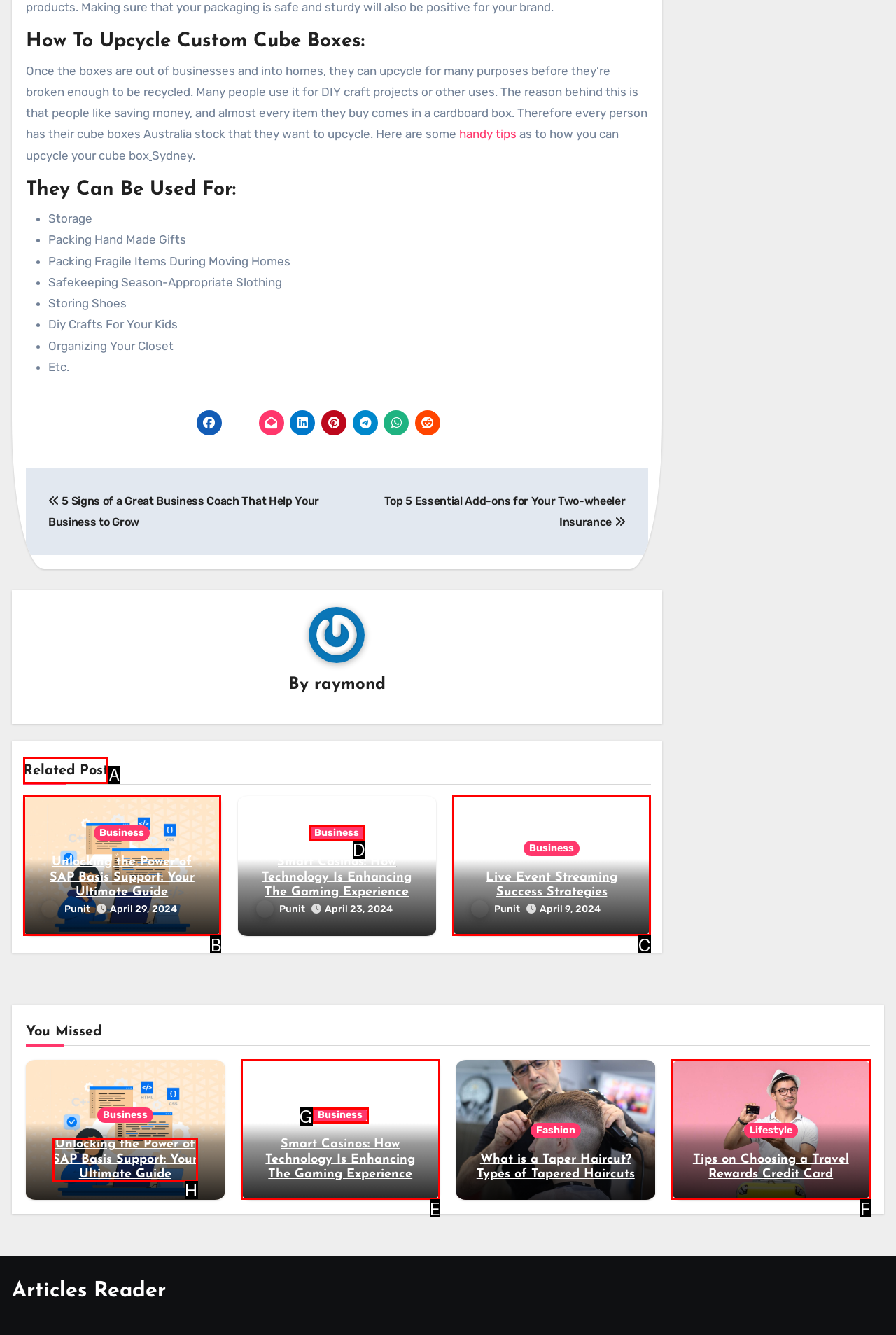Out of the given choices, which letter corresponds to the UI element required to Explore the 'Related Post' section? Answer with the letter.

A